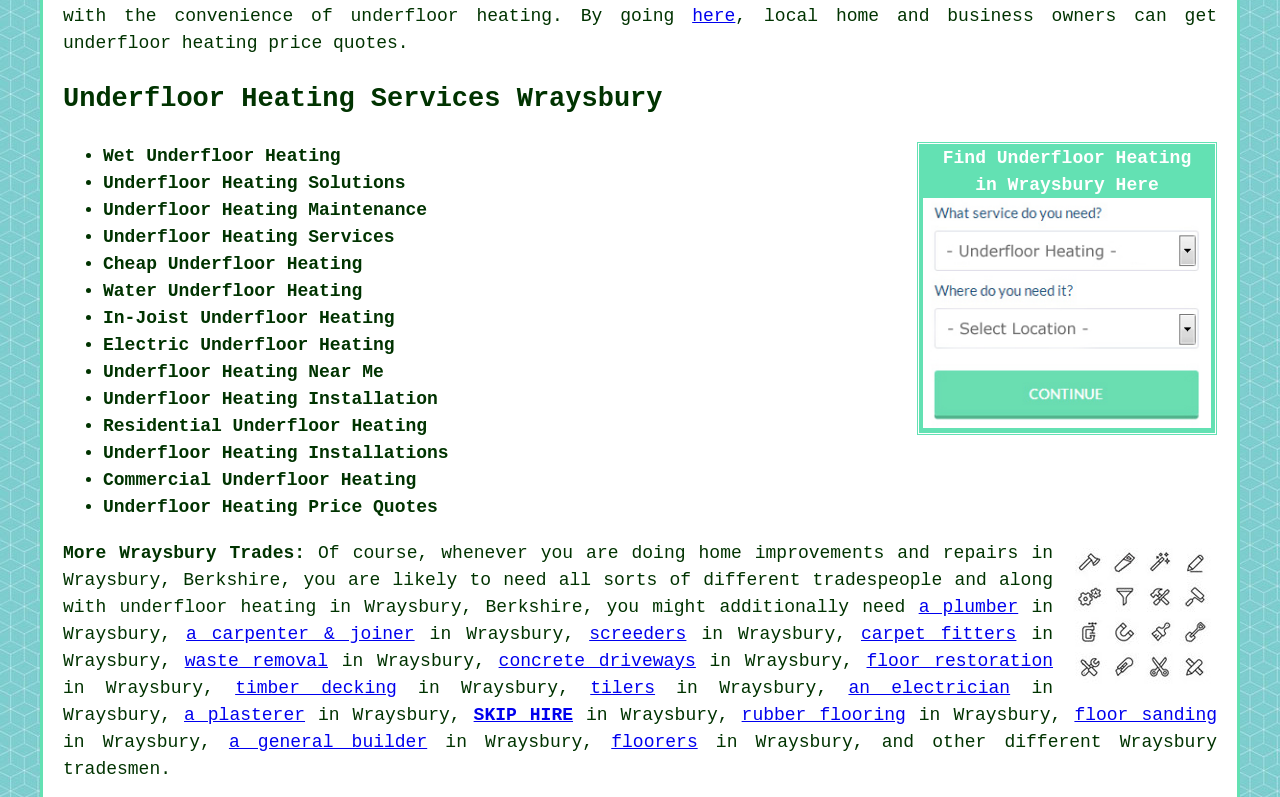Identify the bounding box coordinates for the element you need to click to achieve the following task: "Learn about underfloor heating installation". The coordinates must be four float values ranging from 0 to 1, formatted as [left, top, right, bottom].

[0.08, 0.488, 0.342, 0.513]